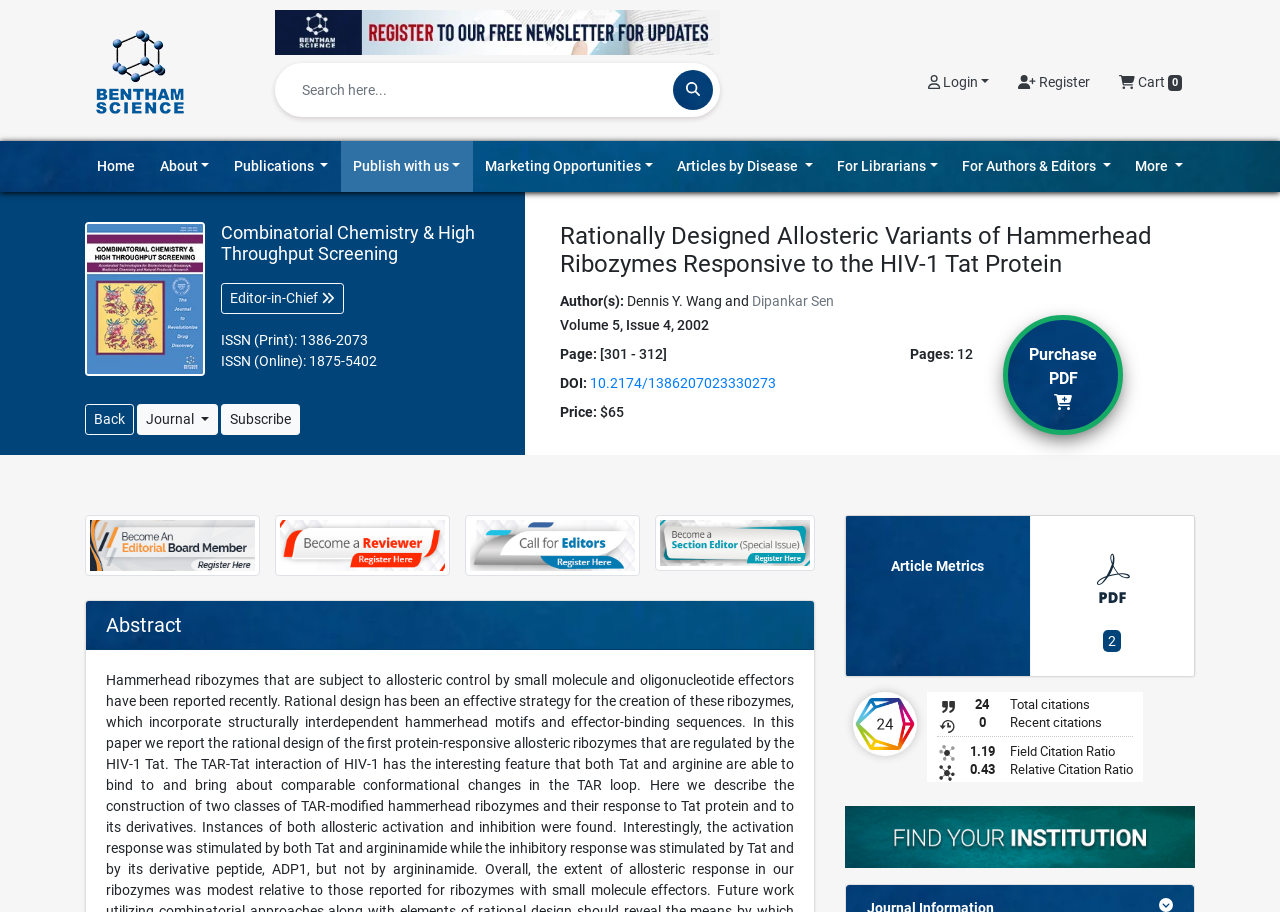Answer the question below using just one word or a short phrase: 
What is the price of the article?

$65